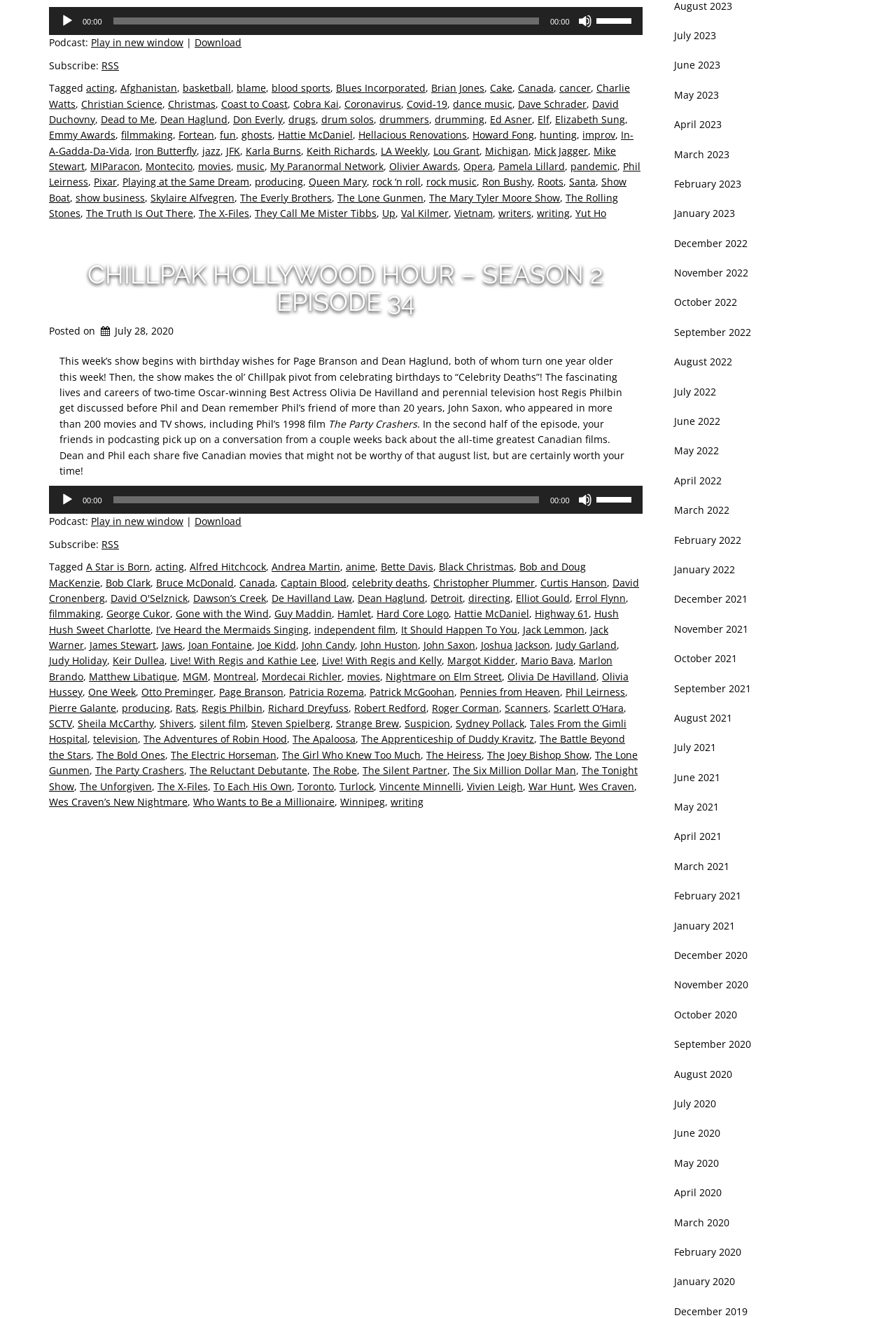What is the text displayed on the timer?
Give a one-word or short phrase answer based on the image.

00:00